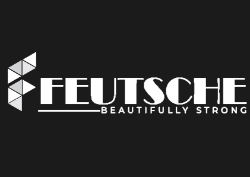Please give a succinct answer using a single word or phrase:
What is the background color of the logo?

Dark